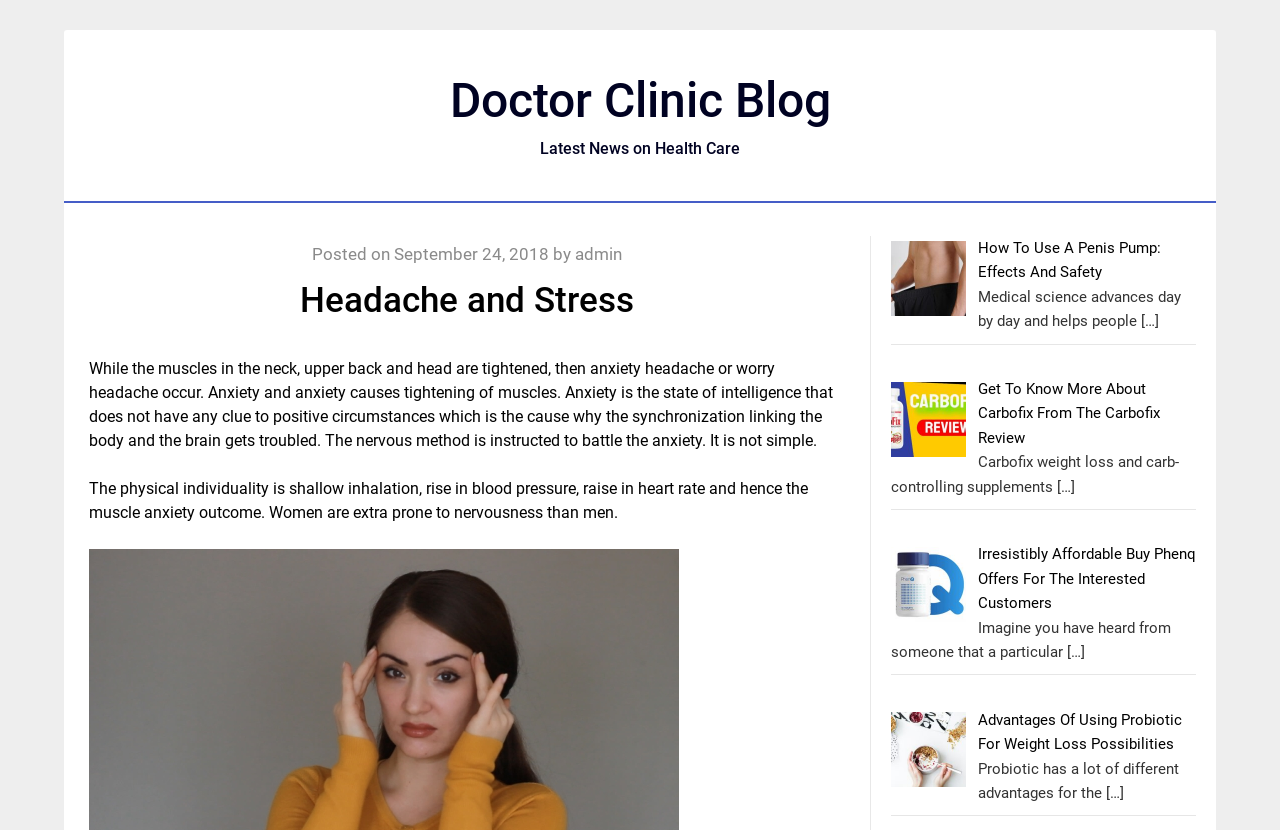Predict the bounding box of the UI element based on this description: "admin".

[0.449, 0.294, 0.486, 0.318]